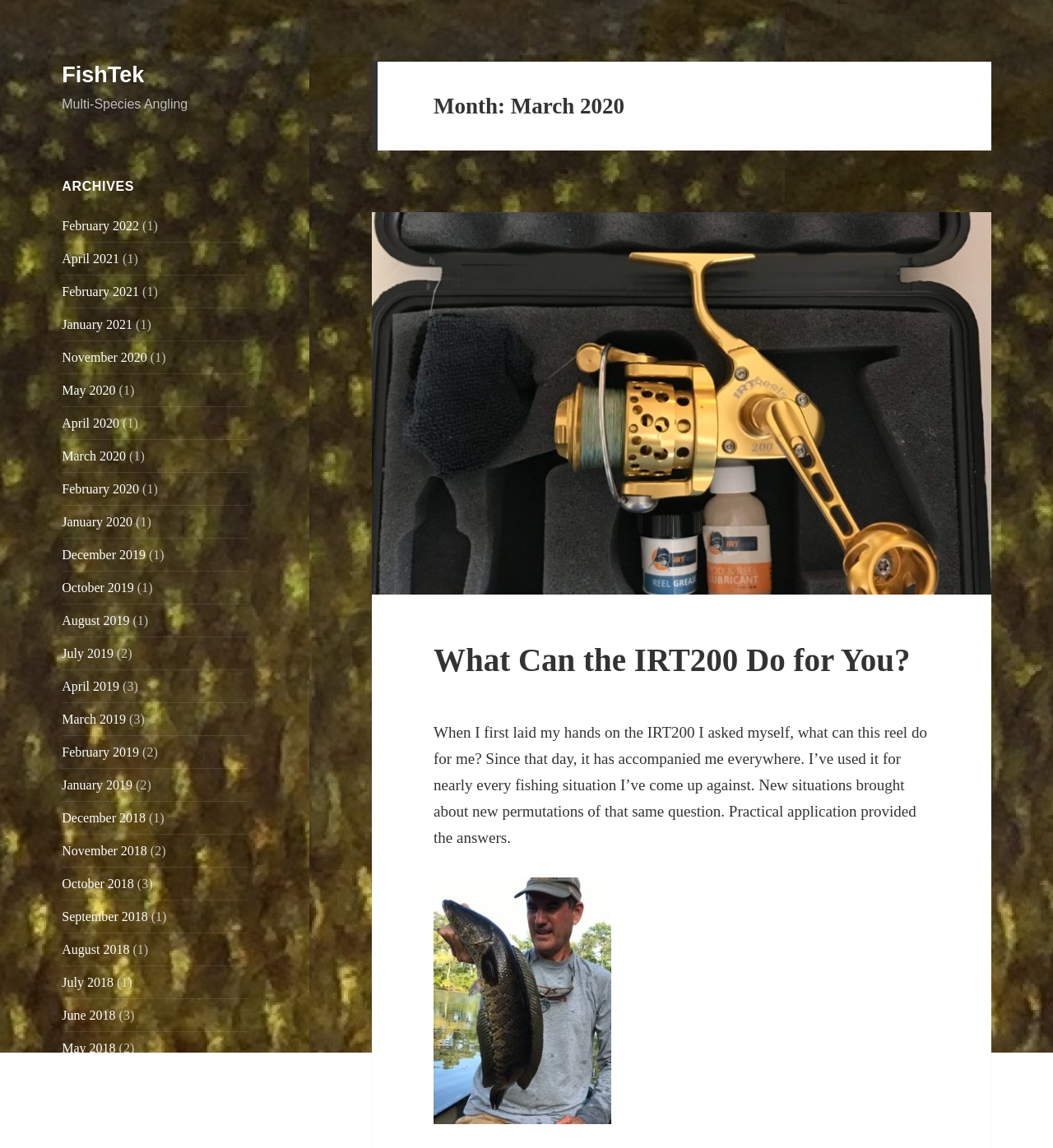Could you highlight the region that needs to be clicked to execute the instruction: "Read the 'Multi-Species Angling' heading"?

[0.059, 0.085, 0.178, 0.097]